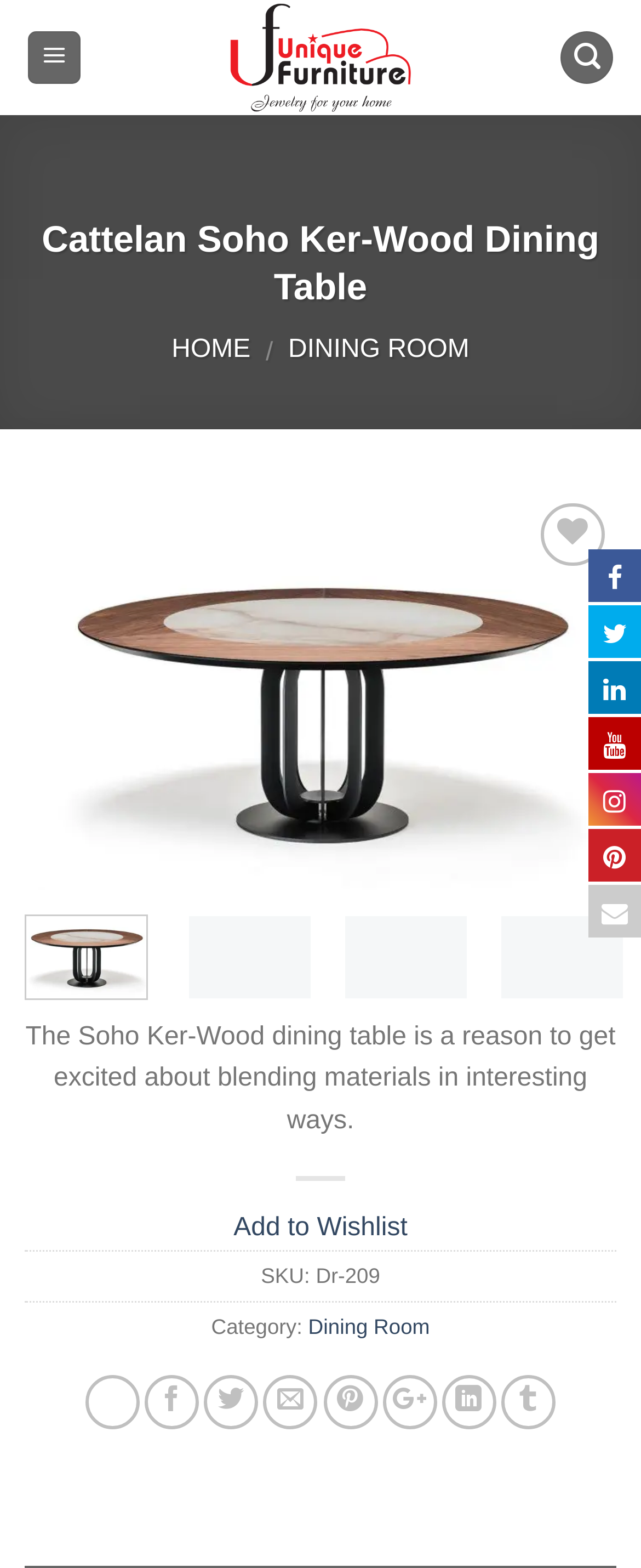Determine the bounding box coordinates of the section to be clicked to follow the instruction: "Click on the 'Soho Ker-Wood dining table' link". The coordinates should be given as four float numbers between 0 and 1, formatted as [left, top, right, bottom].

[0.038, 0.432, 0.962, 0.45]